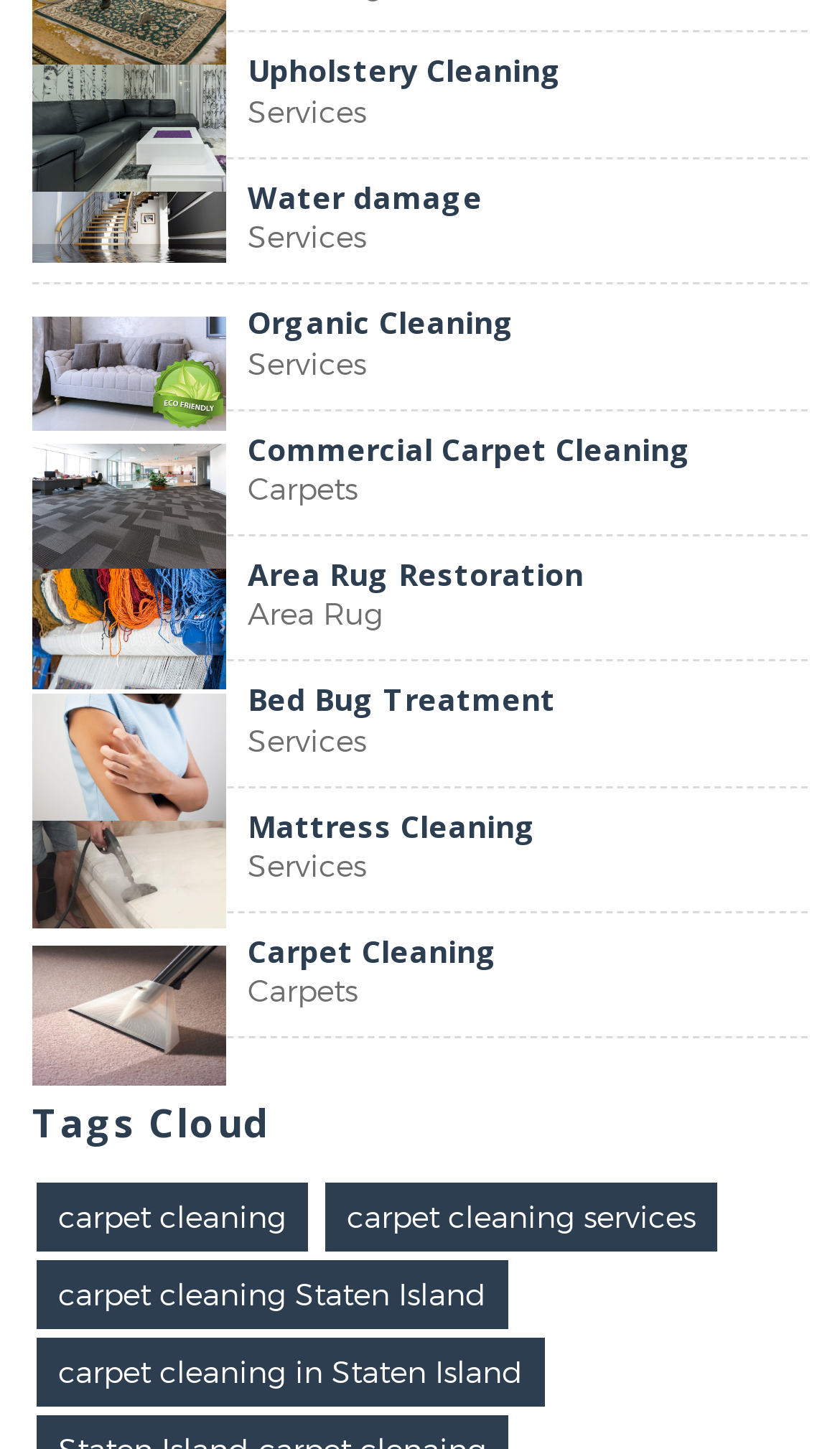Give a one-word or short phrase answer to this question: 
What is the category of 'Commercial Carpet Cleaning'?

Carpets